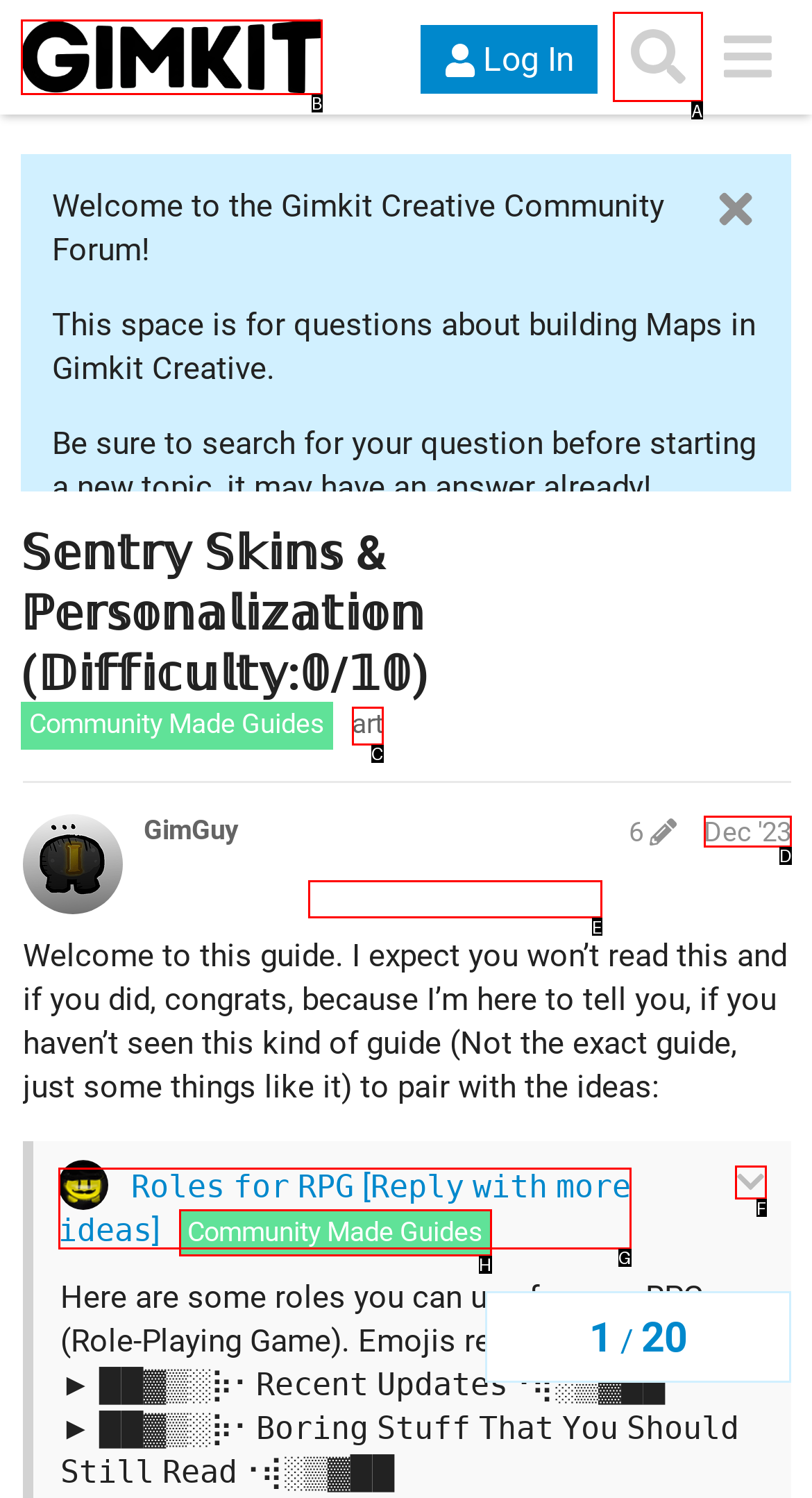Which HTML element should be clicked to complete the task: Search for a topic? Answer with the letter of the corresponding option.

A